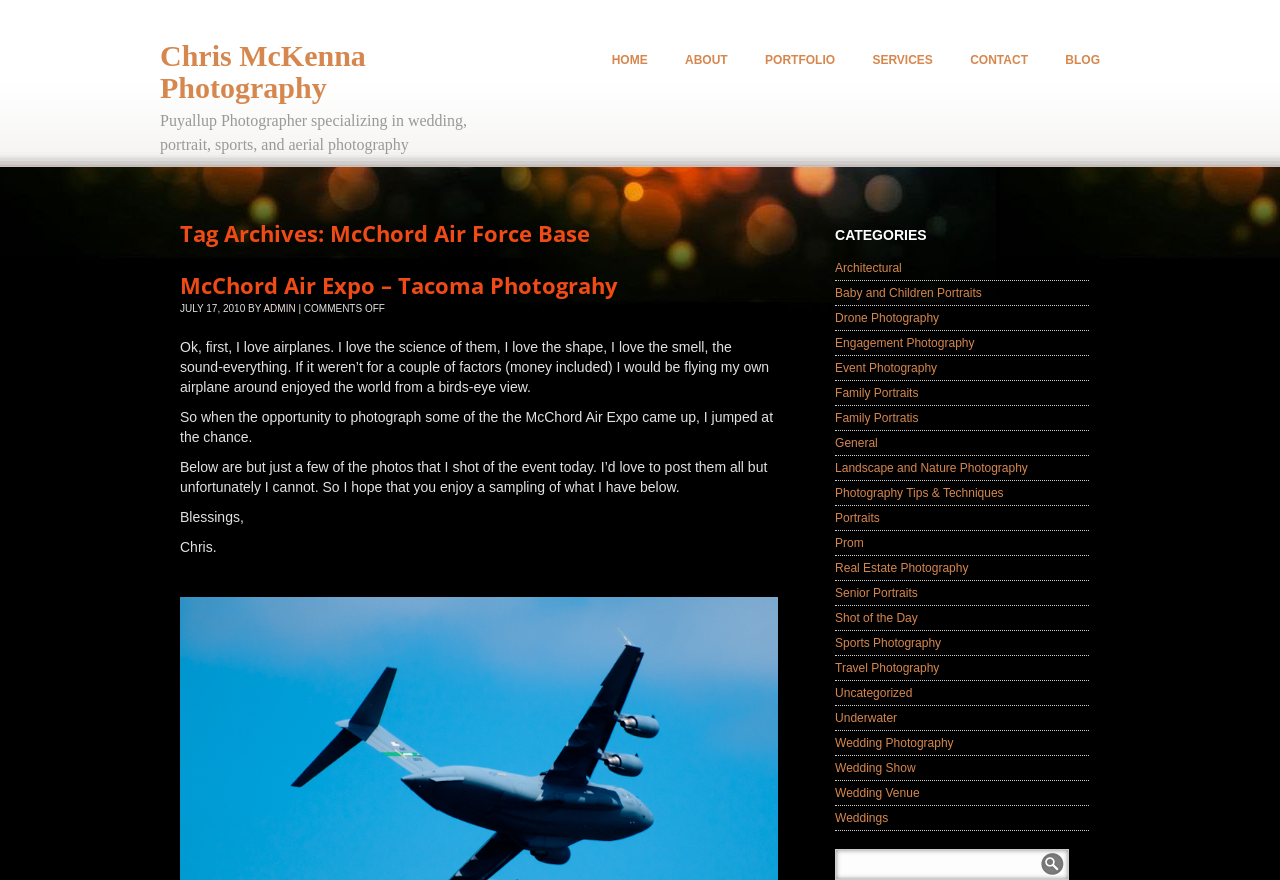Find the bounding box coordinates for the area that should be clicked to accomplish the instruction: "View the 'PORTFOLIO'".

[0.584, 0.05, 0.666, 0.086]